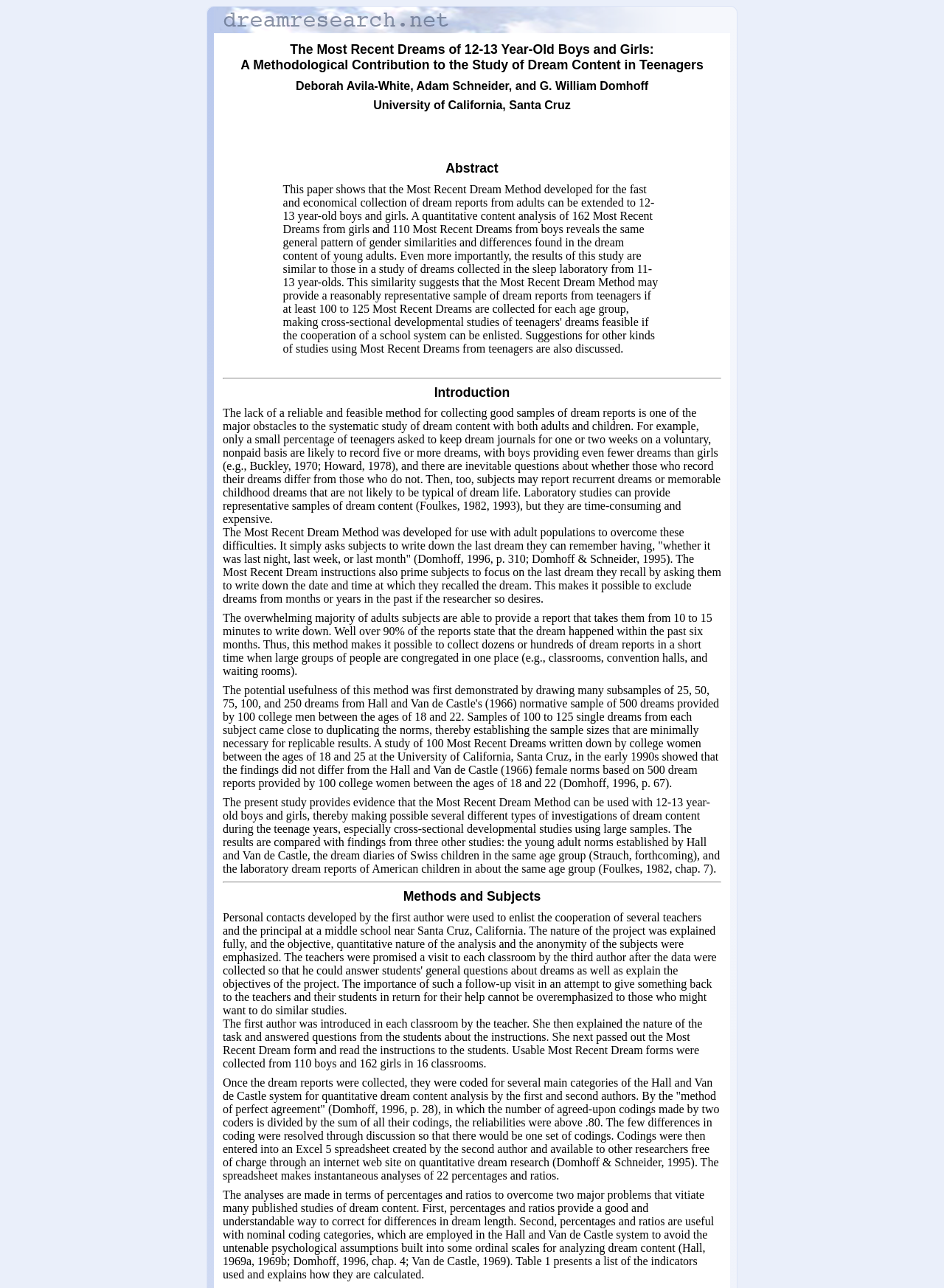How many classrooms were involved in the study? Examine the screenshot and reply using just one word or a brief phrase.

16